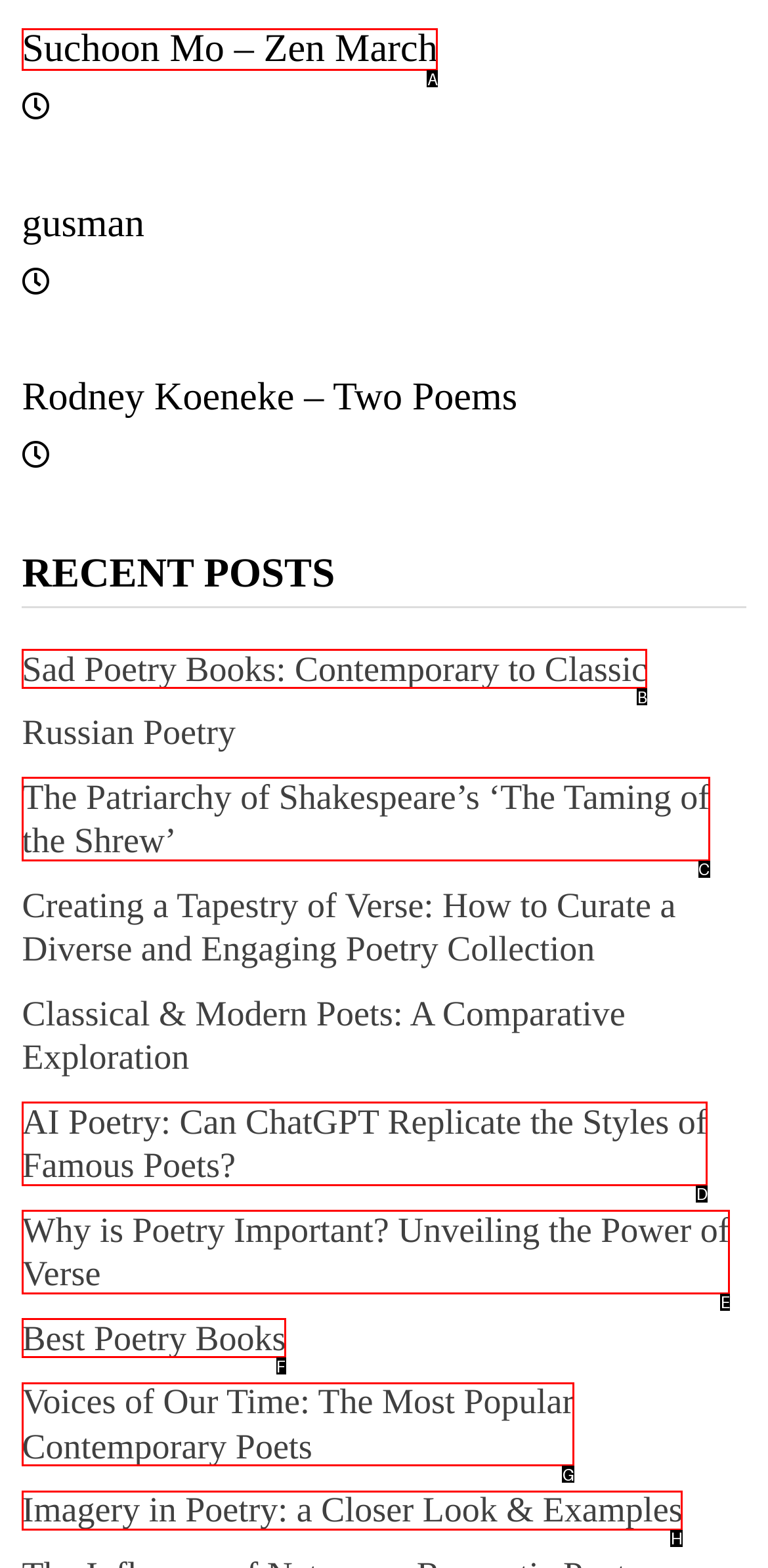Provide the letter of the HTML element that you need to click on to perform the task: view Suchoon Mo's Zen March.
Answer with the letter corresponding to the correct option.

A